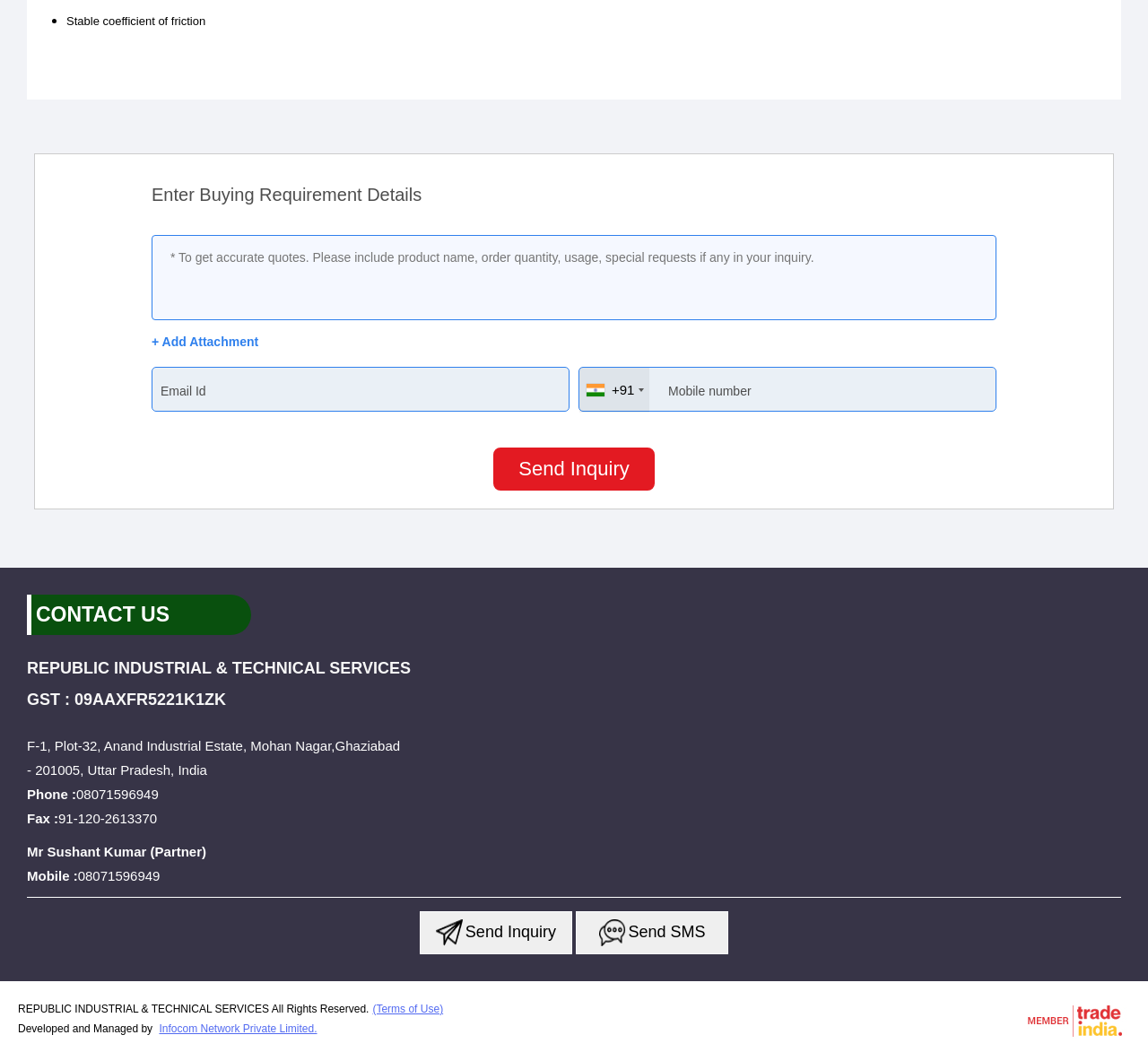What is the name of the partner?
Offer a detailed and full explanation in response to the question.

The name of the partner can be found in the footer section of the webpage, where it is mentioned as 'Mr Sushant Kumar, Partner'.